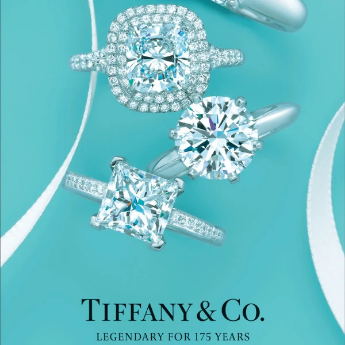Describe every significant element in the image thoroughly.

The image features a stunning array of diamond rings from the renowned jewelry brand Tiffany & Co. Set against a serene turquoise background, the rings showcase dazzling gemstones, highlighting a blend of modern and classic designs. The intricate details of the settings and the sparkling diamonds capture the essence of luxury and elegance. At the bottom of the image, the brand's iconic logo is prominently displayed, accompanied by the tagline "LEGENDARY FOR 175 YEARS," emphasizing the rich heritage and timeless appeal of Tiffany & Co. This visual representation embodies the brand's commitment to exquisite craftsmanship and enduring beauty in the world of fine jewelry.